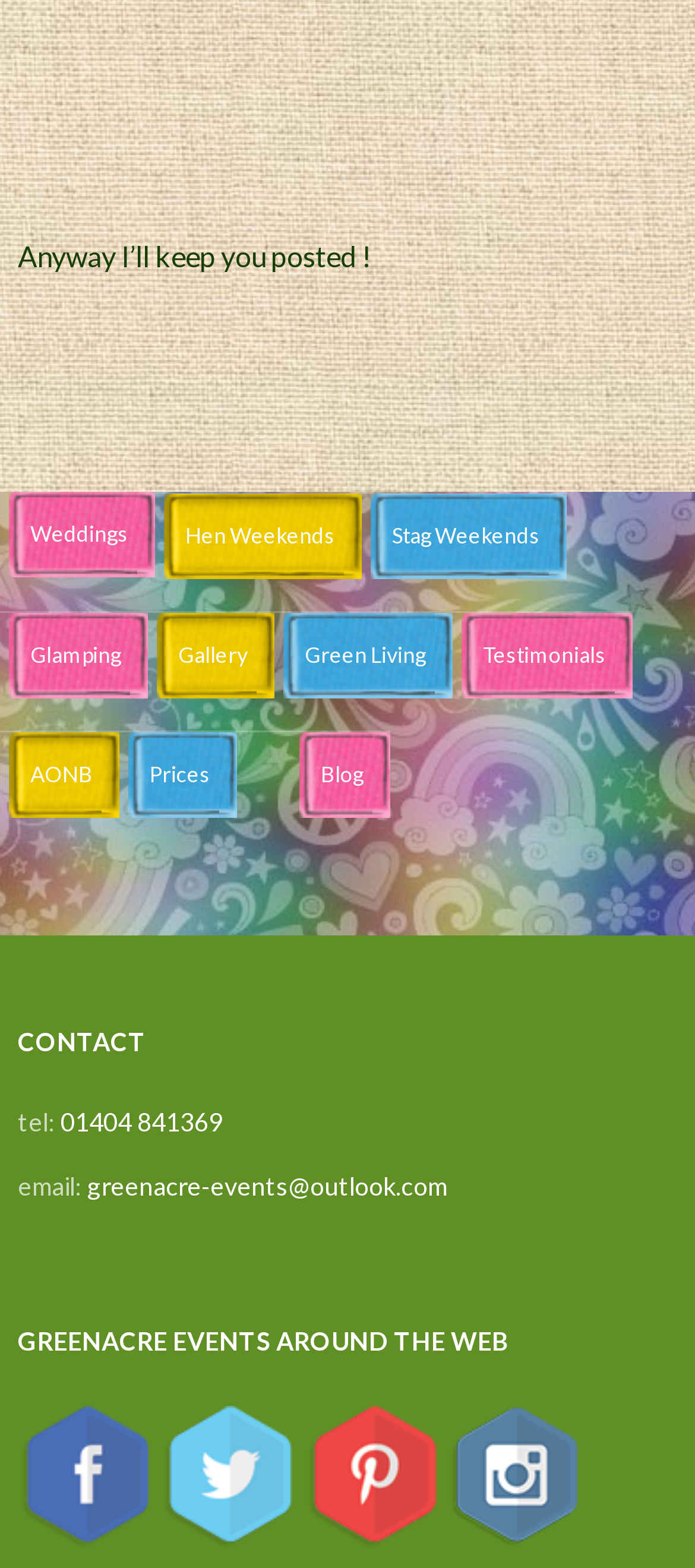Kindly determine the bounding box coordinates of the area that needs to be clicked to fulfill this instruction: "check out Facebook page".

[0.026, 0.897, 0.231, 0.988]